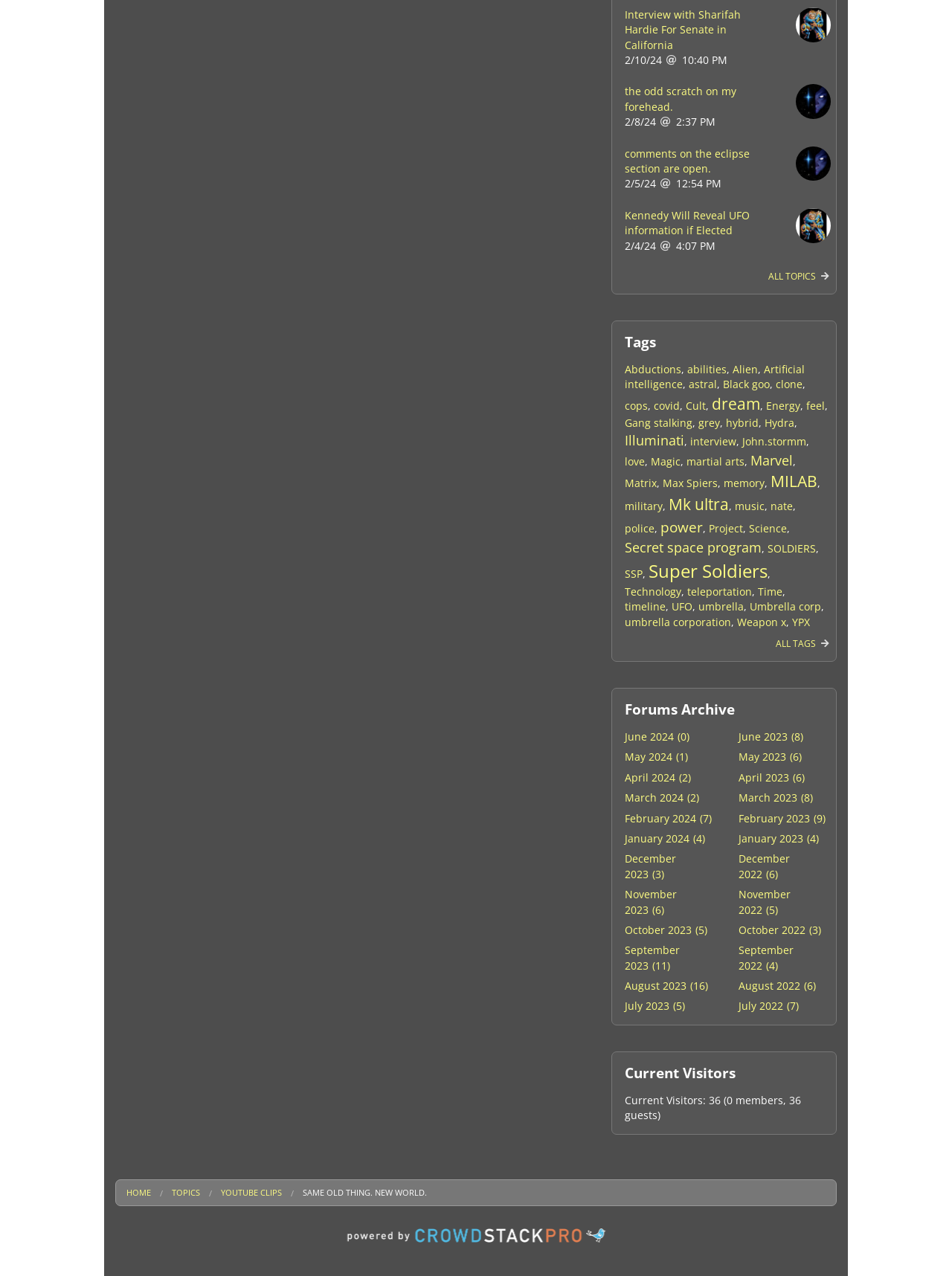Please predict the bounding box coordinates of the element's region where a click is necessary to complete the following instruction: "Learn more about privacy practices". The coordinates should be represented by four float numbers between 0 and 1, i.e., [left, top, right, bottom].

None